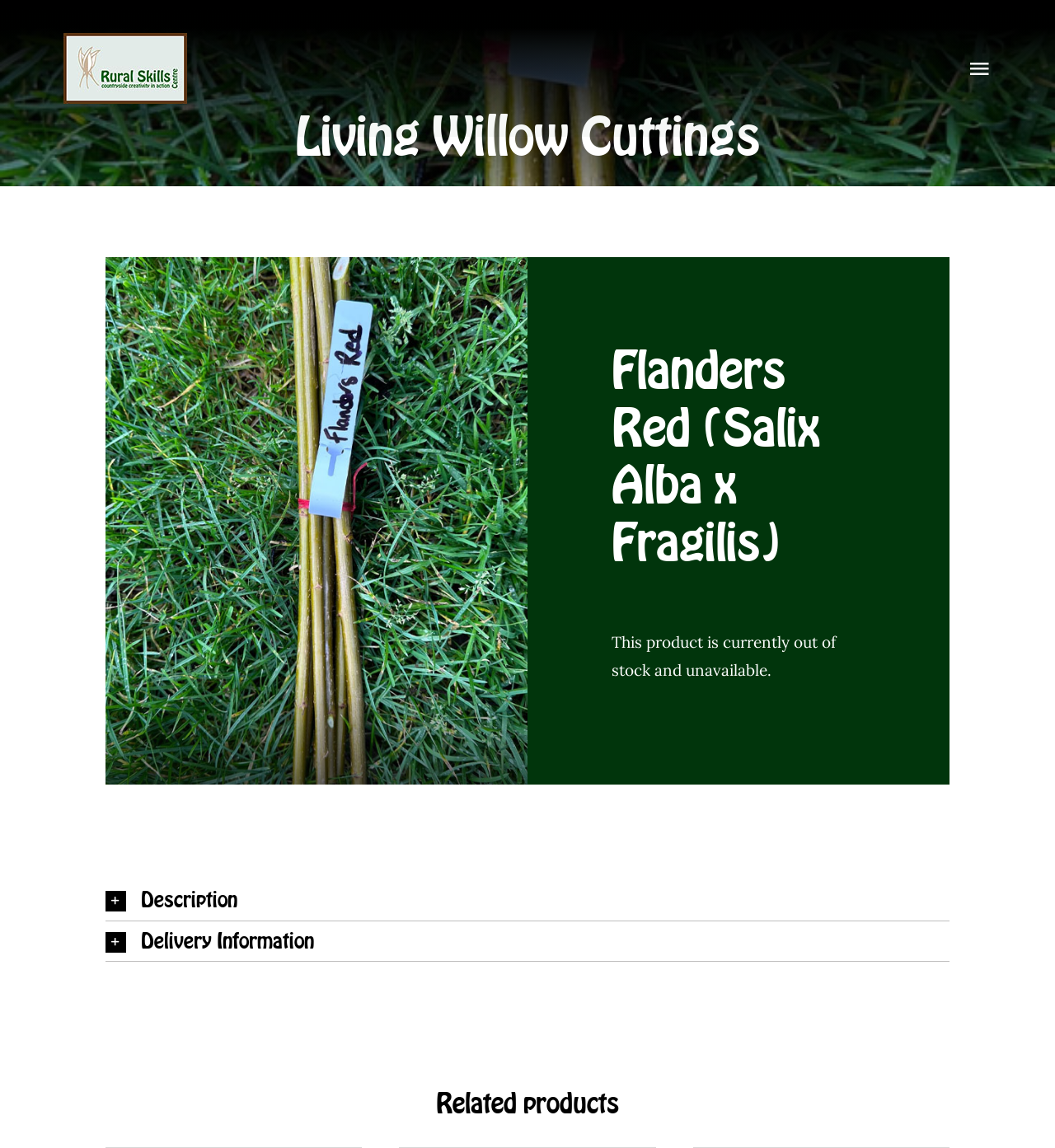Please identify the coordinates of the bounding box that should be clicked to fulfill this instruction: "Go to Top".

[0.904, 0.894, 0.941, 0.919]